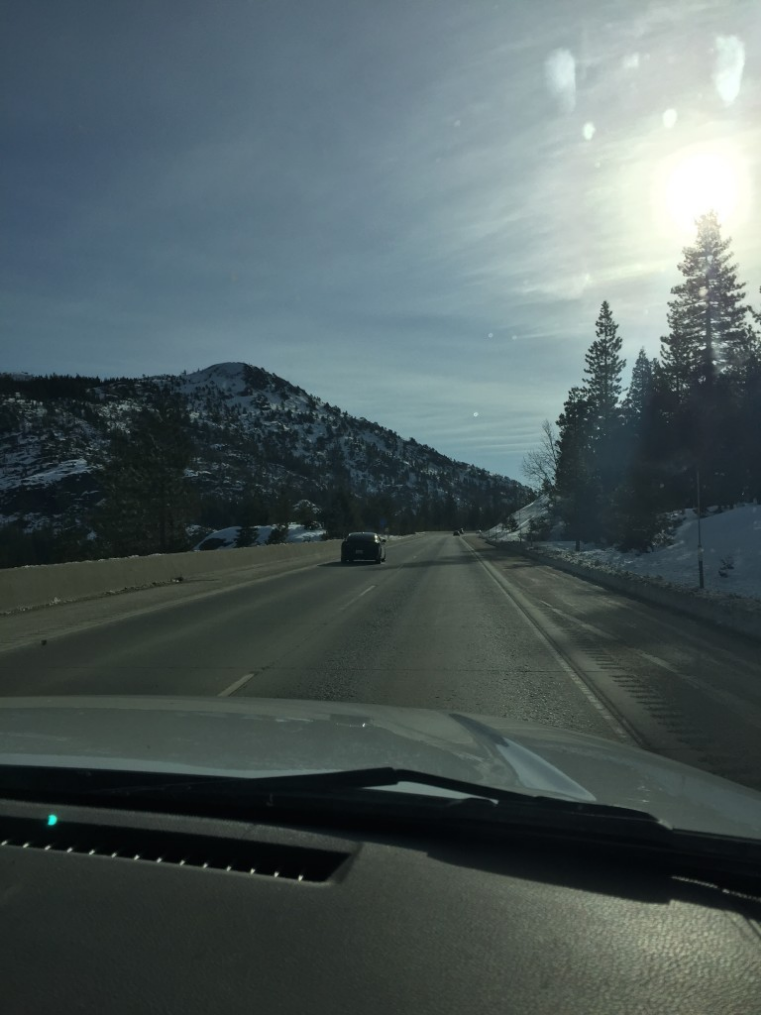What is the atmosphere depicted in the image?
Please ensure your answer to the question is detailed and covers all necessary aspects.

The caption describes the atmosphere as serene, which is created by the warm sunlight filtering through and illuminating the road and the surrounding mountains.